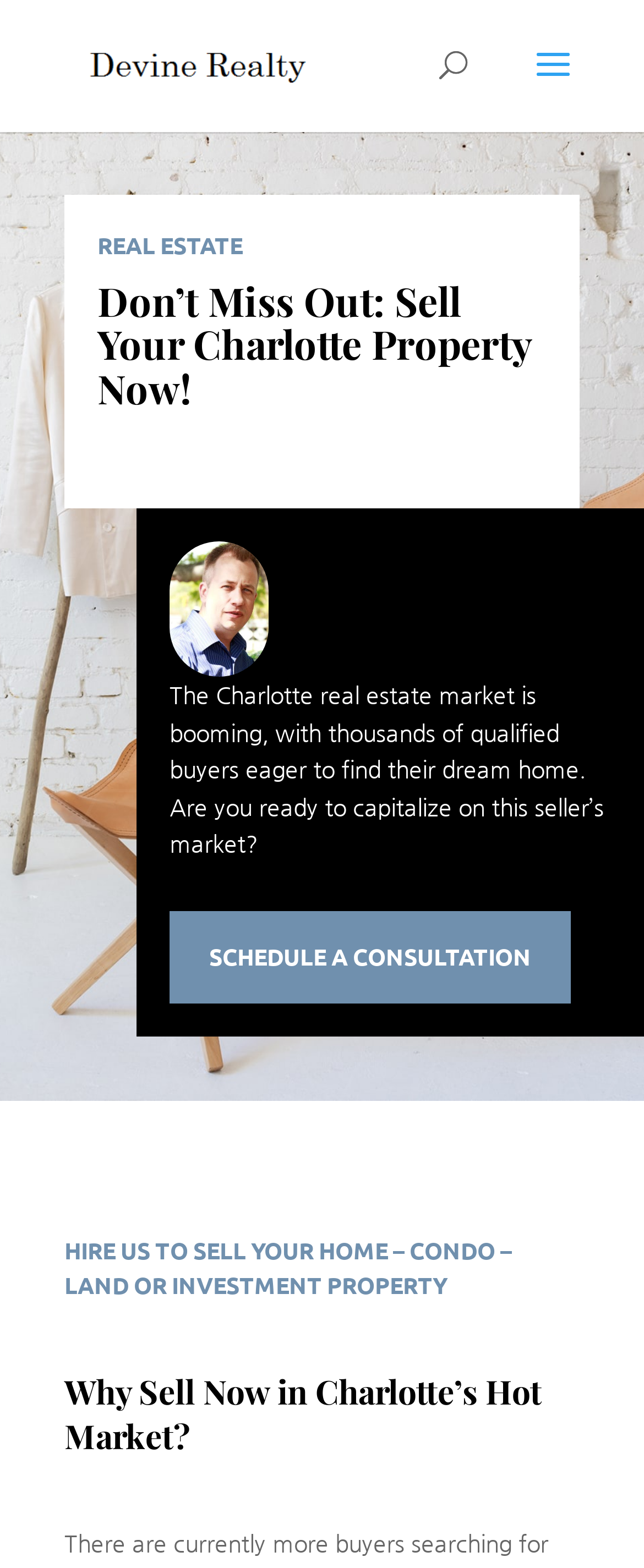Locate the UI element described by alt="Devine Realty" in the provided webpage screenshot. Return the bounding box coordinates in the format (top-left x, top-left y, bottom-right x, bottom-right y), ensuring all values are between 0 and 1.

[0.11, 0.03, 0.51, 0.05]